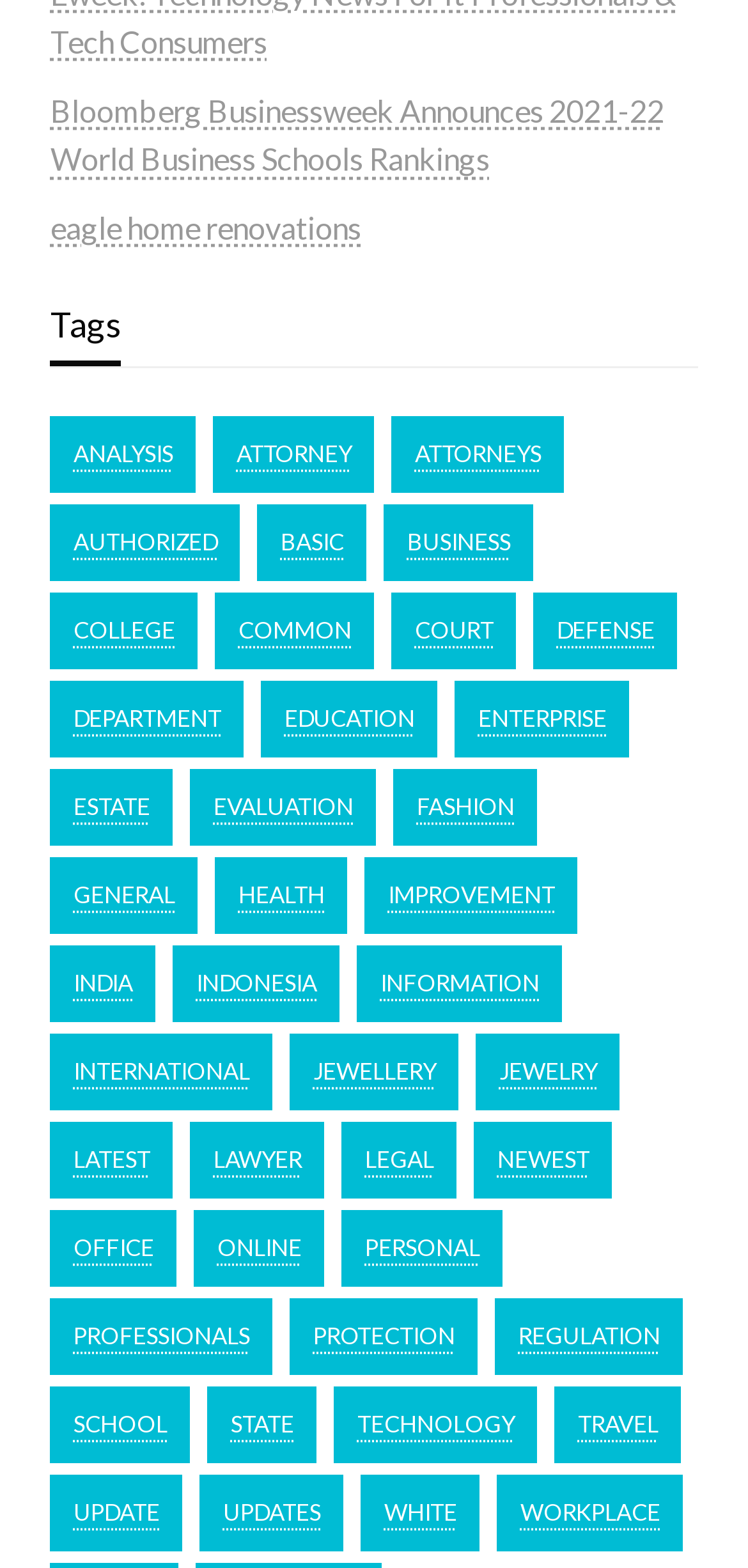What is the last tag on the webpage?
Please provide a single word or phrase answer based on the image.

TECHNOLOGY